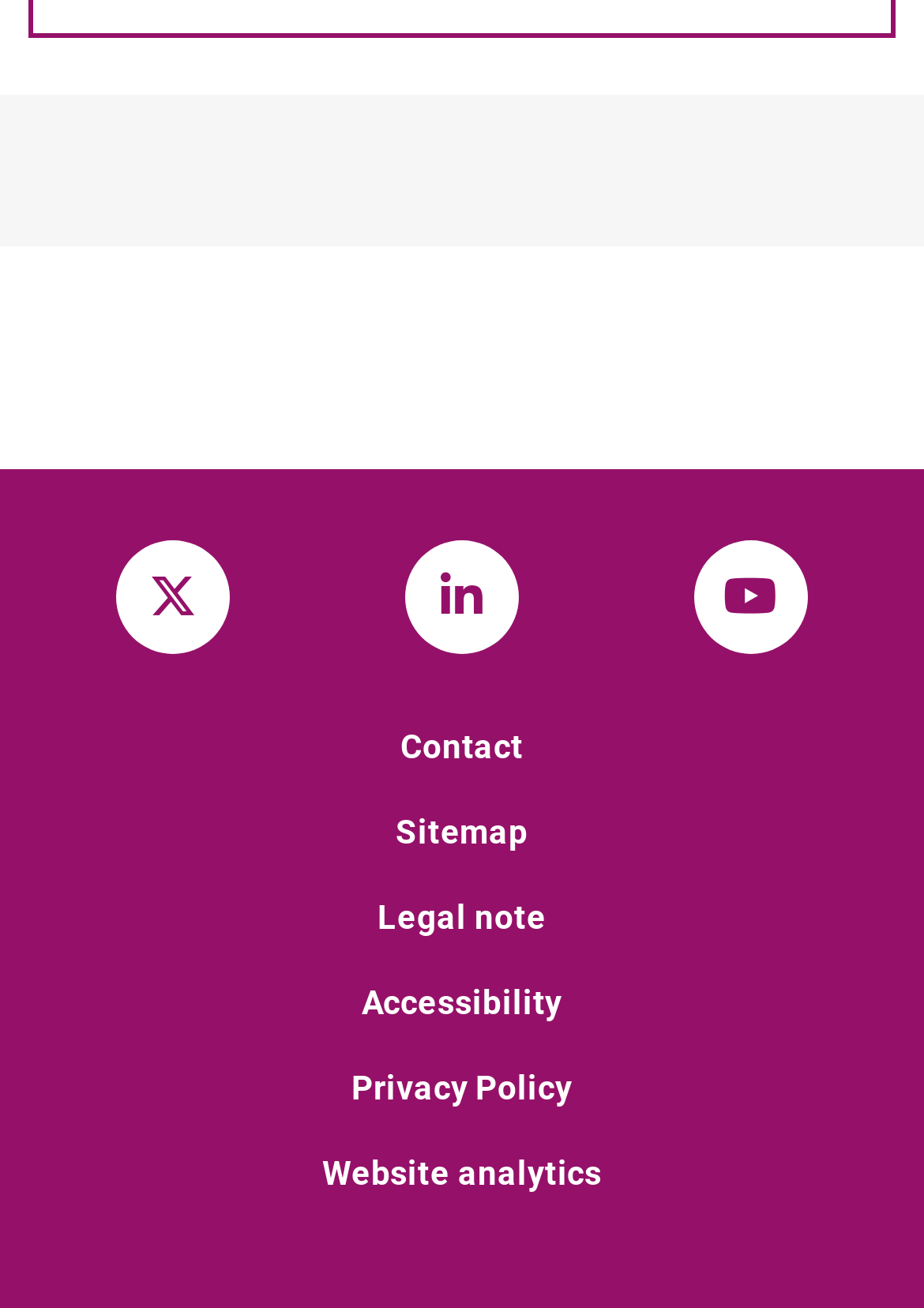Answer the question using only a single word or phrase: 
How many links are present at the bottom of the webpage?

4